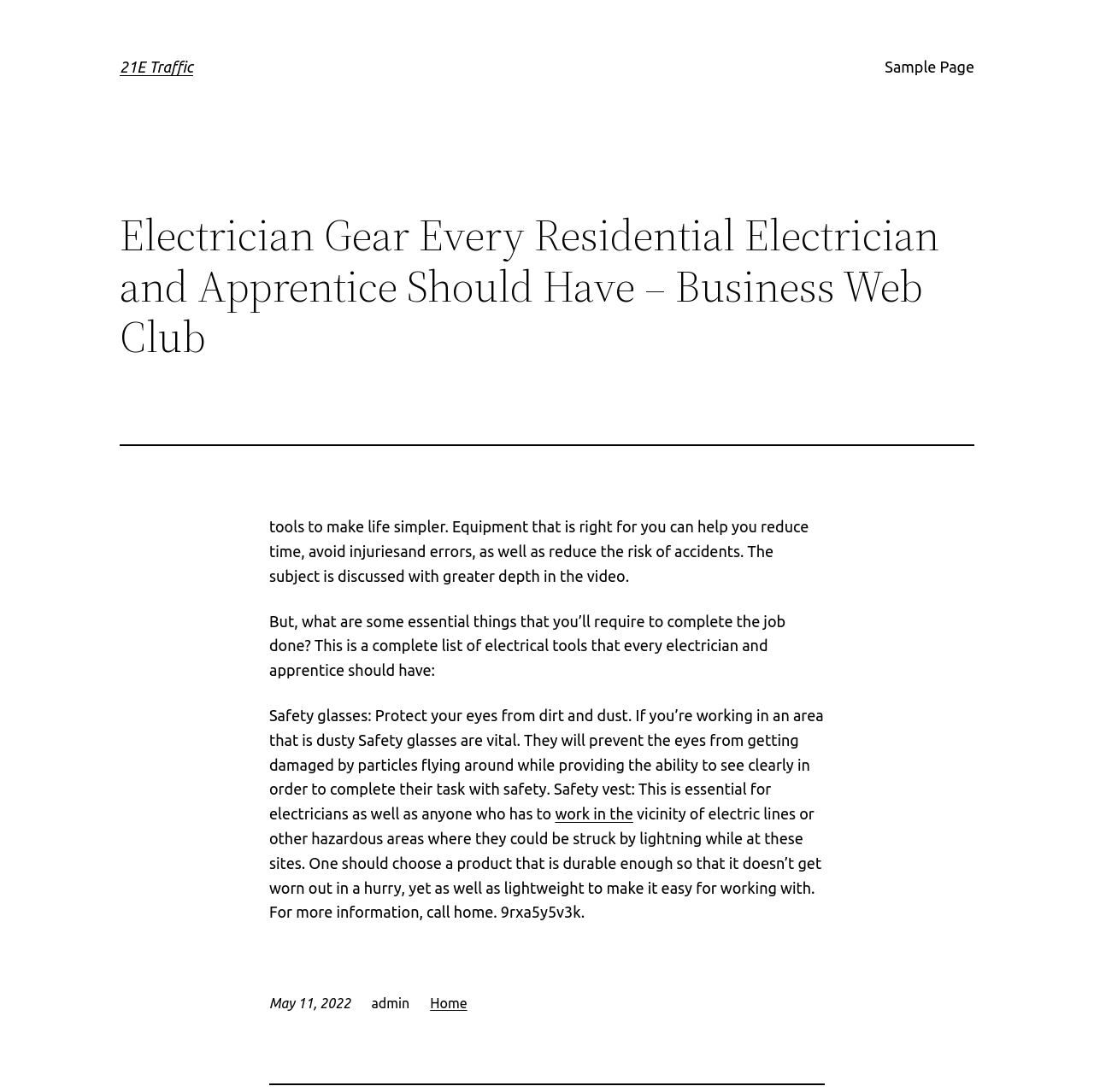Write an elaborate caption that captures the essence of the webpage.

The webpage appears to be an article or blog post about essential tools for electricians and apprentices. At the top, there is a heading that reads "21E Traffic" and a link to "Sample Page" on the right side. Below this, there is a main heading that states "Electrician Gear Every Residential Electrician and Apprentice Should Have – Business Web Club".

Following the main heading, there is a horizontal separator line. Below this line, there is a paragraph of text that introduces the topic, discussing how the right equipment can help reduce time, avoid injuries and errors, and reduce the risk of accidents. The text also mentions that the subject is discussed in greater depth in a video.

The next section appears to be a list of essential electrical tools, starting with safety glasses and safety vests. The text describes the importance of these tools, such as protecting eyes from dirt and dust, and preventing damage from particles flying around. There is also a link to "work in the" within the text.

The list continues, but the text is not fully provided. At the bottom of the page, there is a timestamp that reads "May 11, 2022", and the author's name "admin" is displayed next to it. There is also a link to "Home" on the right side. A horizontal separator line is located at the very bottom of the page.